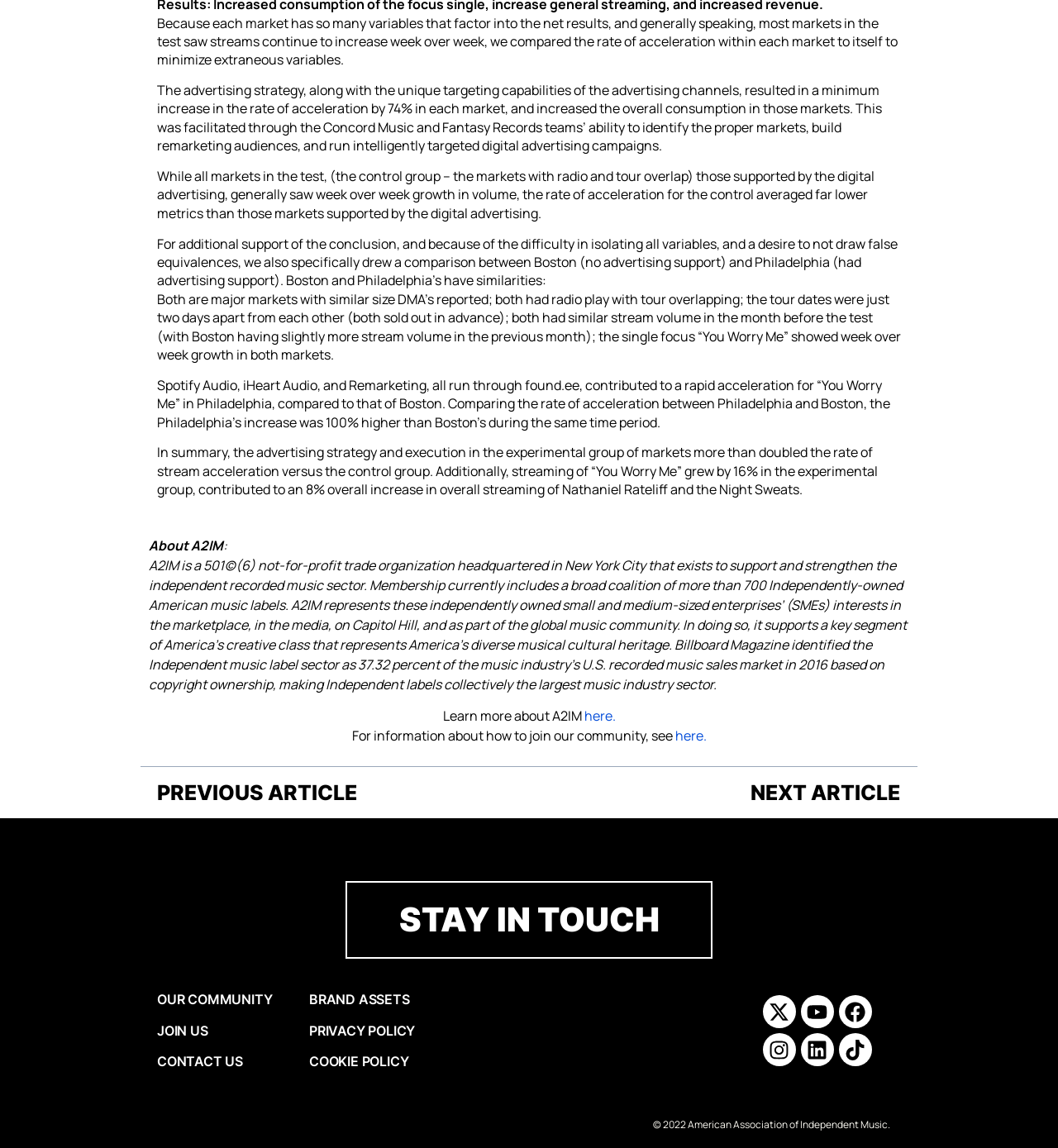Using the description: "Facebook", identify the bounding box of the corresponding UI element in the screenshot.

[0.793, 0.867, 0.824, 0.896]